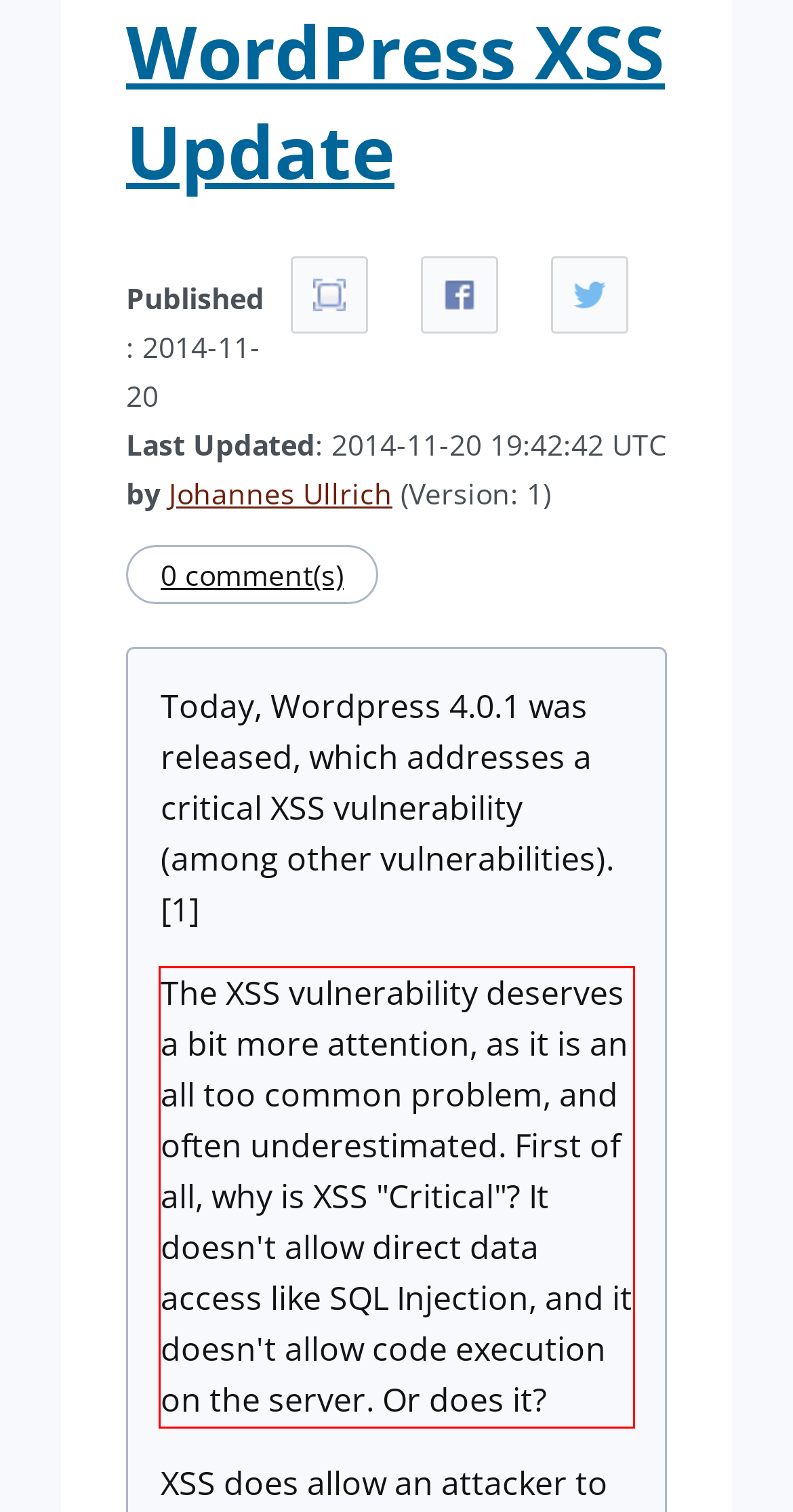By examining the provided screenshot of a webpage, recognize the text within the red bounding box and generate its text content.

The XSS vulnerability deserves a bit more attention, as it is an all too common problem, and often underestimated. First of all, why is XSS "Critical"? It doesn't allow direct data access like SQL Injection, and it doesn't allow code execution on the server. Or does it?